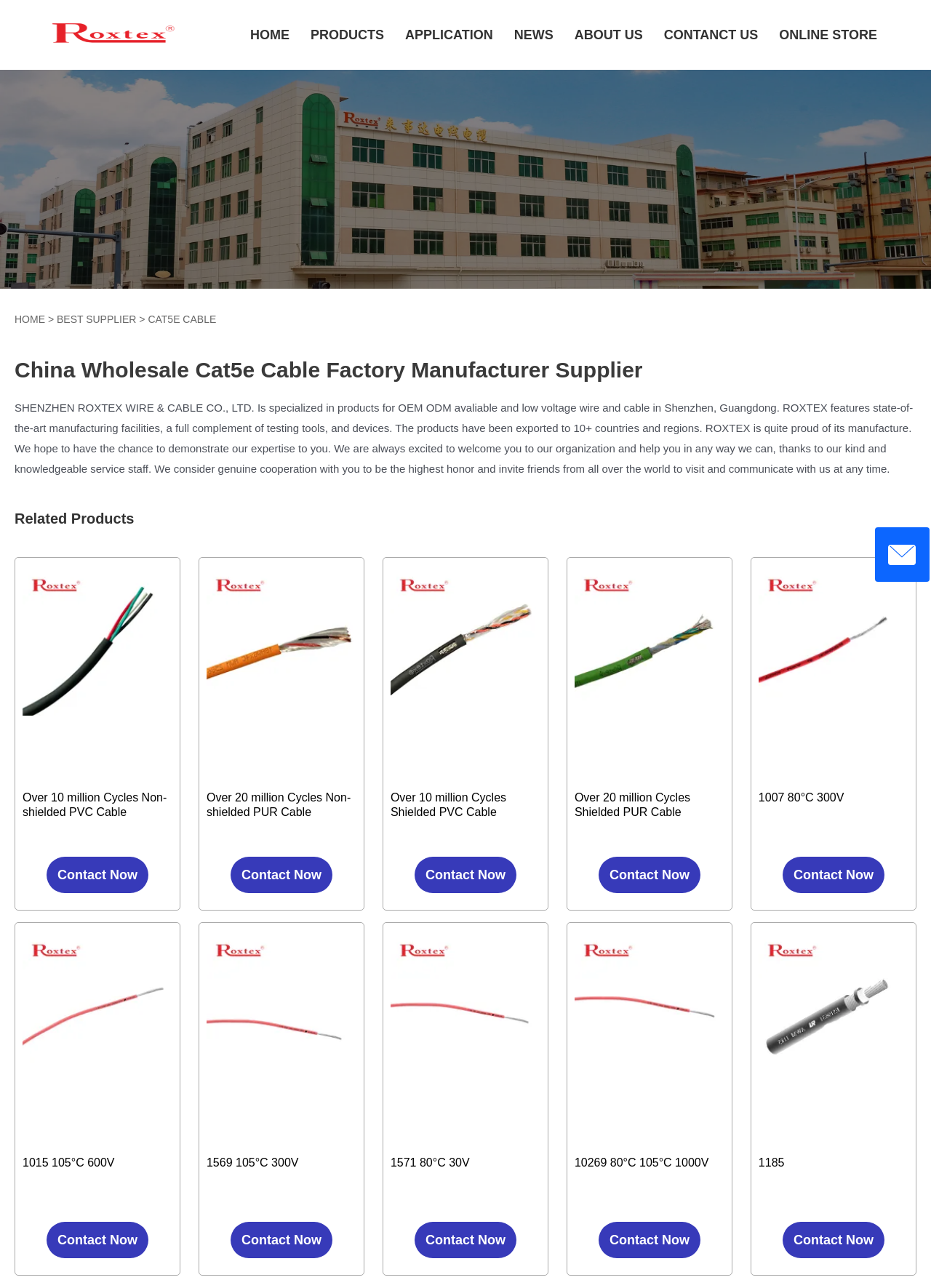Find the bounding box coordinates for the area that must be clicked to perform this action: "View Cat5e Cable Products".

[0.016, 0.384, 0.984, 0.398]